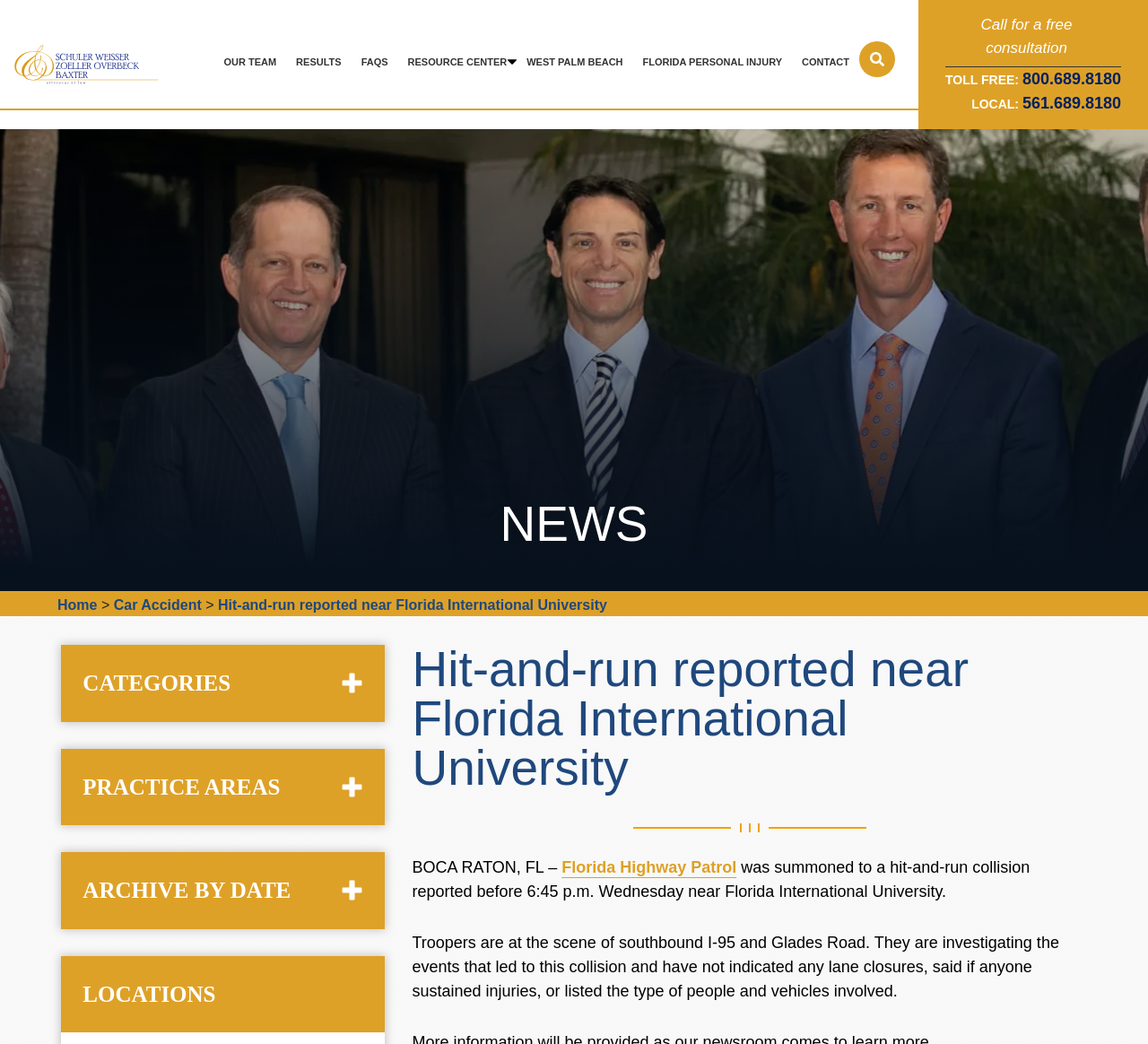Please find and report the bounding box coordinates of the element to click in order to perform the following action: "Click on the 'OUR TEAM' link". The coordinates should be expressed as four float numbers between 0 and 1, in the format [left, top, right, bottom].

[0.186, 0.054, 0.249, 0.064]